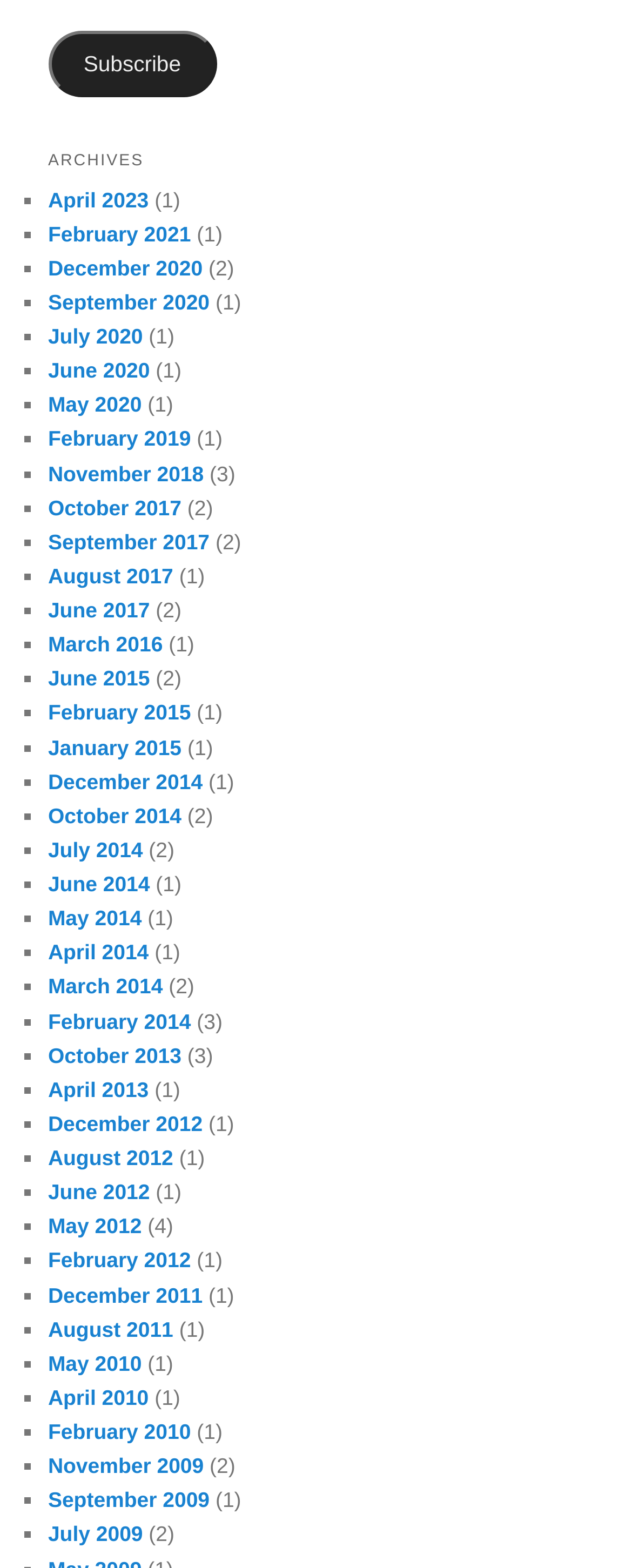What is the text of the first link?
Please provide a single word or phrase as your answer based on the screenshot.

April 2023